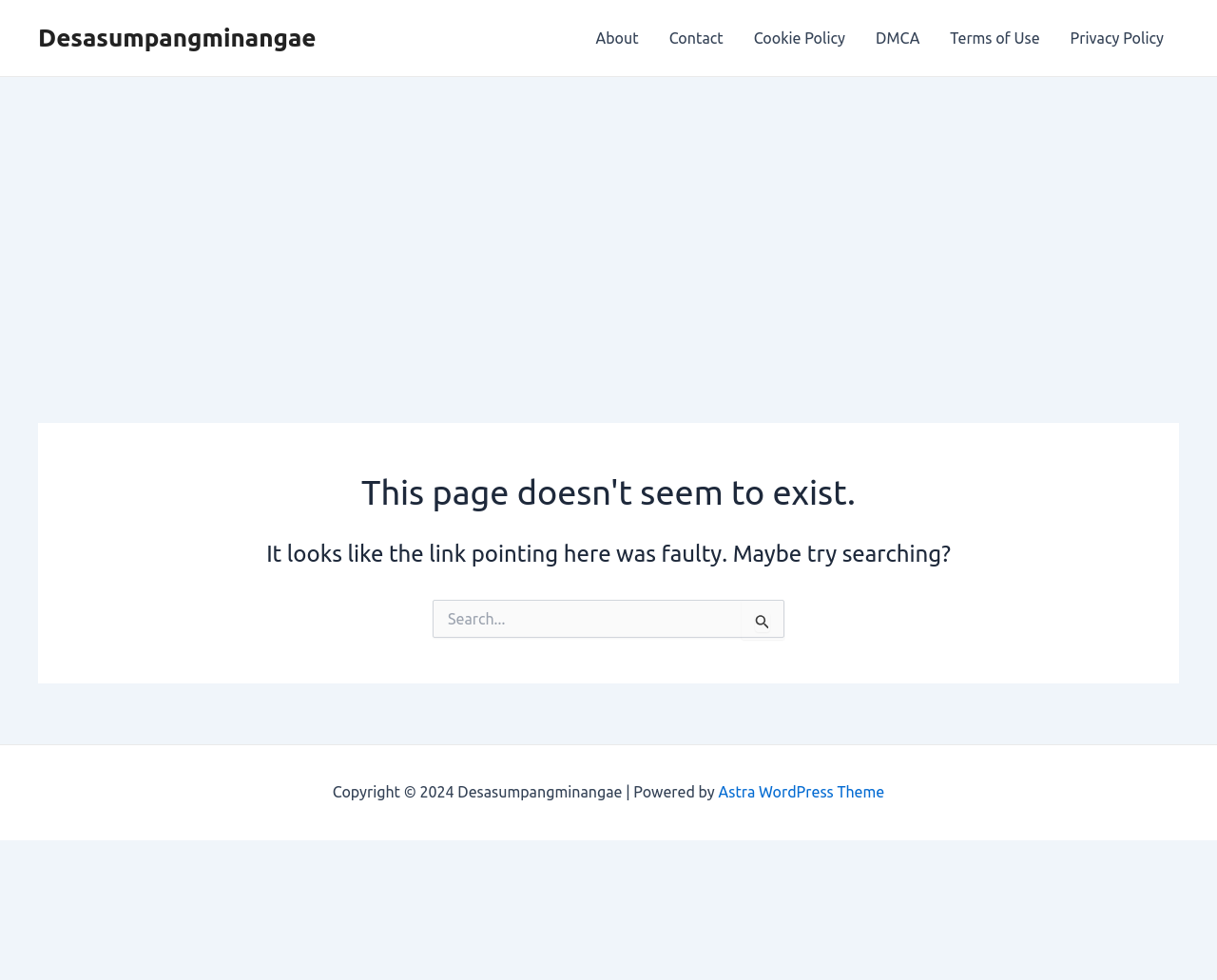Based on the element description DMCA, identify the bounding box of the UI element in the given webpage screenshot. The coordinates should be in the format (top-left x, top-left y, bottom-right x, bottom-right y) and must be between 0 and 1.

[0.707, 0.0, 0.768, 0.078]